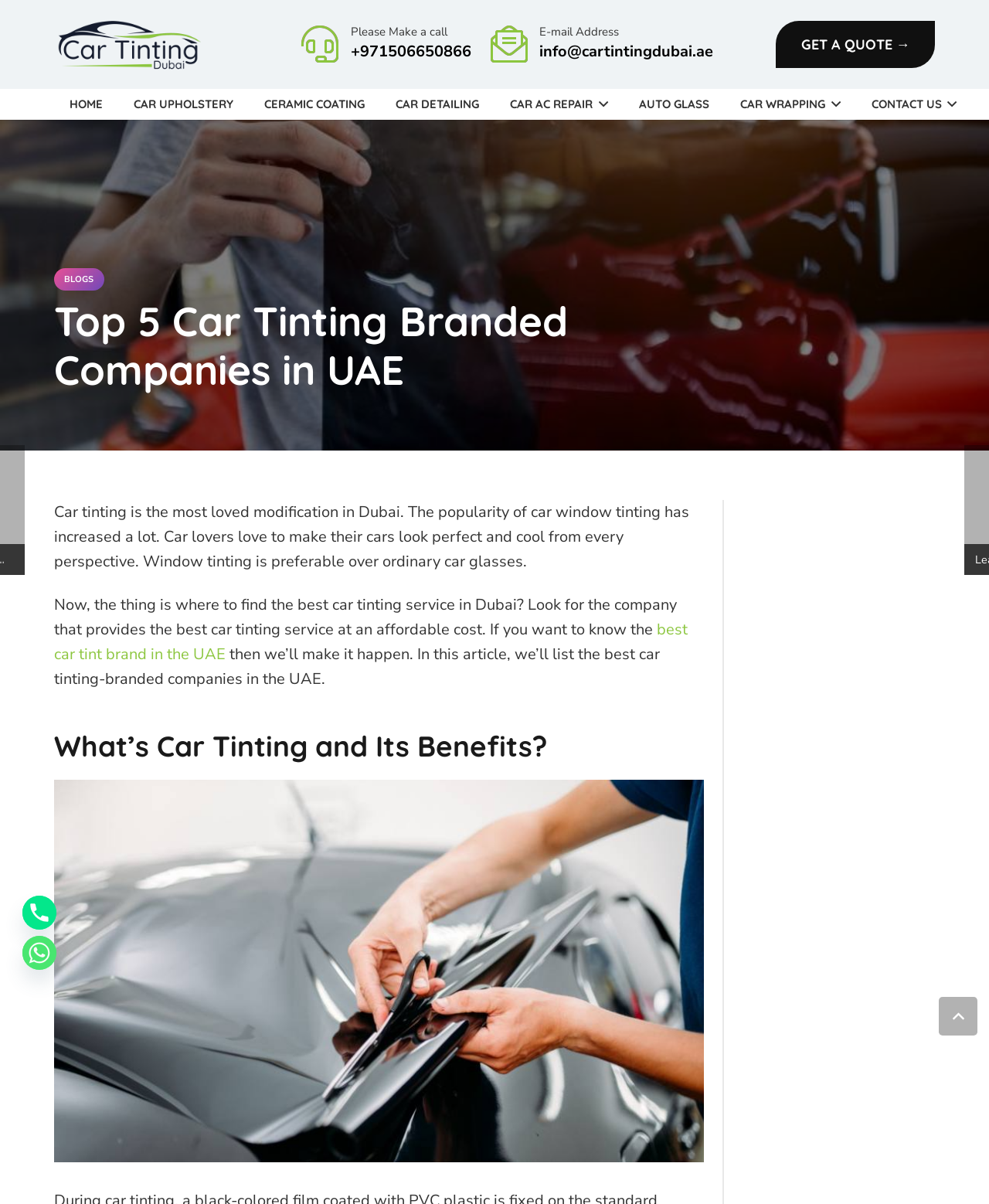What is the benefit of car tinting?
Using the image as a reference, answer the question in detail.

Although the webpage mentions 'What’s Car Tinting and Its Benefits?', it does not explicitly state the benefits of car tinting. Therefore, it is not possible to determine the benefits based on the provided information.